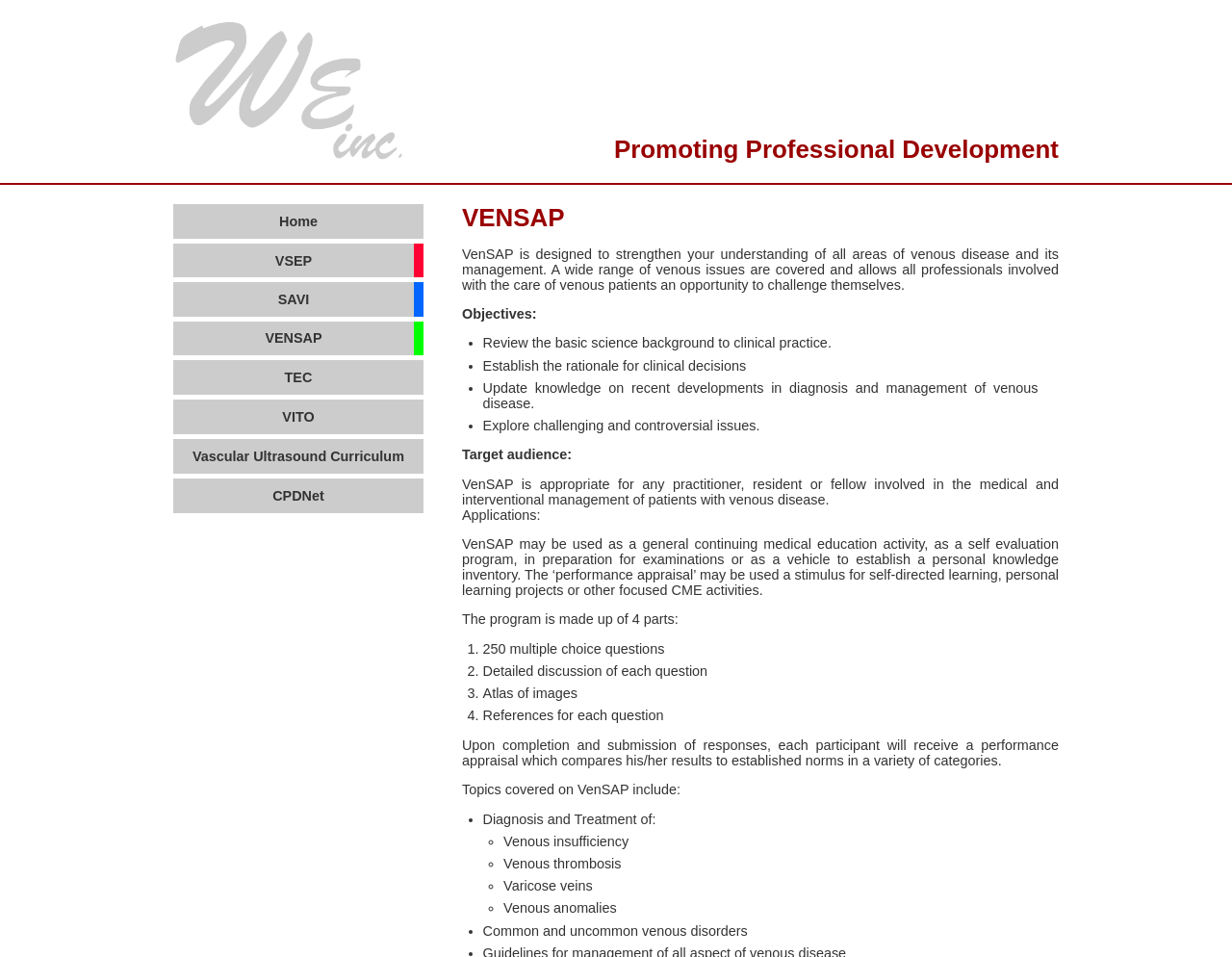Find the bounding box coordinates of the UI element according to this description: "Vascular Ultrasound Curriculum".

[0.141, 0.459, 0.344, 0.495]